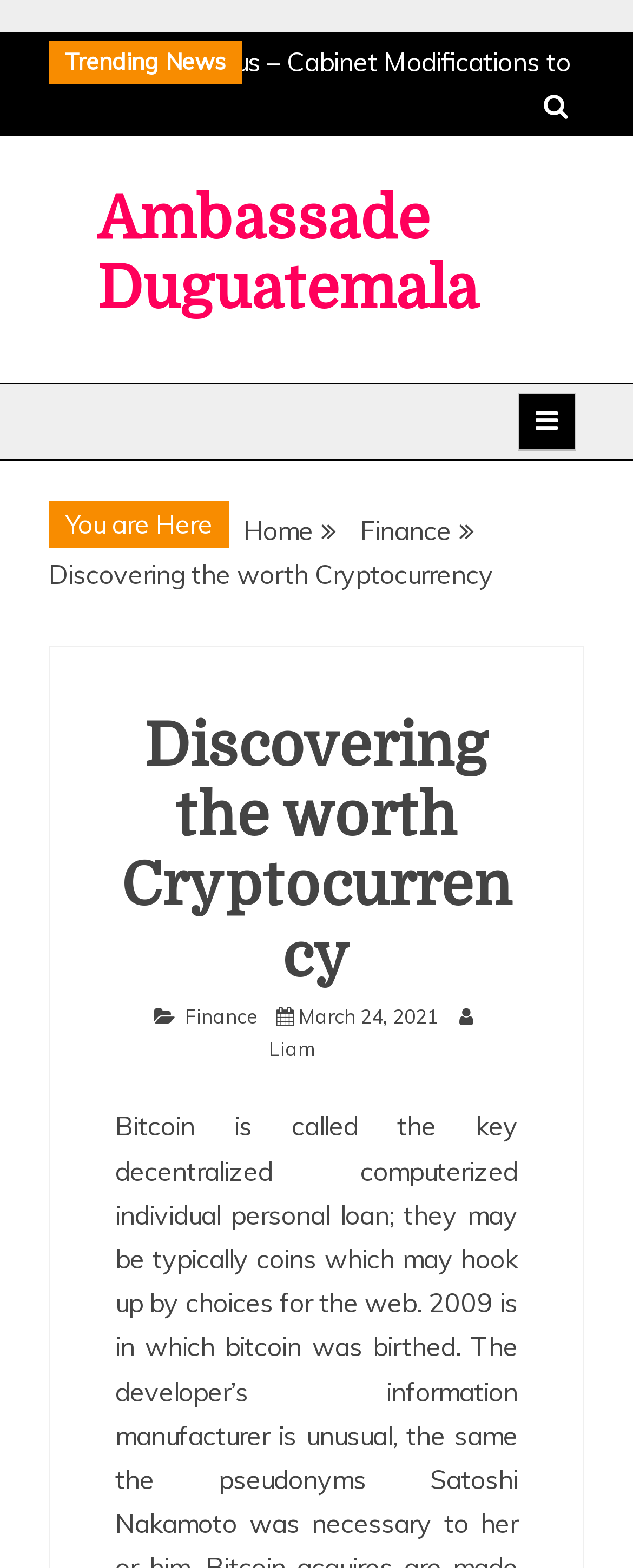What is the category of the current news?
Refer to the image and provide a detailed answer to the question.

I determined the answer by looking at the breadcrumbs navigation section, which shows the current location as 'Home > Finance > Discovering the worth Cryptocurrency'. Therefore, the category of the current news is Finance.